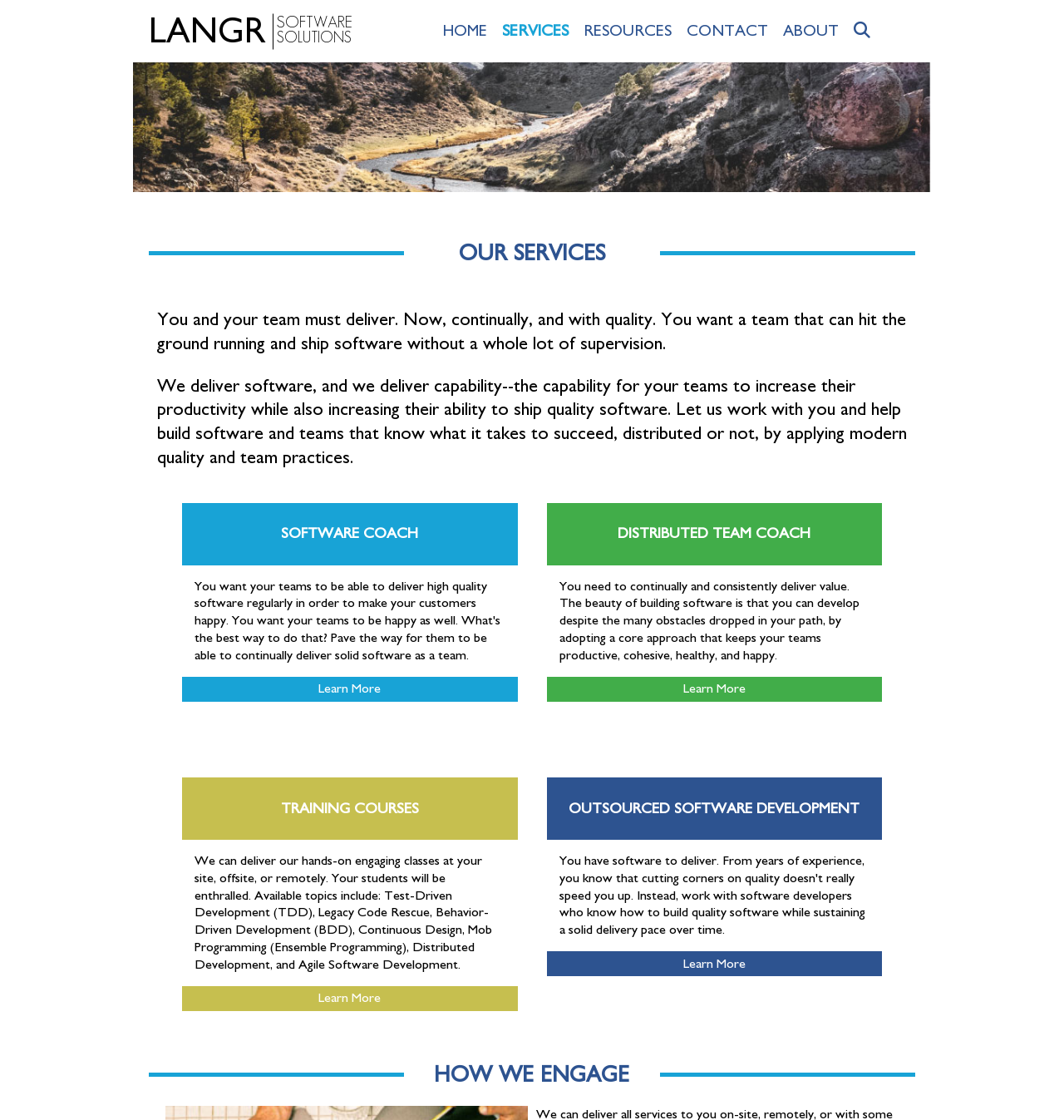Describe all the significant parts and information present on the webpage.

The webpage is about Langr Software Solutions, a company that offers various services related to software development, team coaching, and training. At the top, there is a navigation menu with links to different sections of the website, including "HOME", "SERVICES", "RESOURCES", "CONTACT", "ABOUT", and a search icon.

Below the navigation menu, there is a large image that spans most of the width of the page, with a heading "OUR SERVICES" above it. The image is accompanied by two paragraphs of text that describe the company's mission and approach to delivering software and building teams.

The main content of the page is divided into four sections, each with a heading and a brief description. The first section is about "SOFTWARE COACH", which offers coaching services to help teams improve their productivity and software quality. There is a link to "Learn More" about this service.

The second section is about "DISTRIBUTED TEAM COACH", which provides coaching services for distributed teams. Again, there is a link to "Learn More" about this service.

The third section is about "TRAINING COURSES", which offers hands-on training classes on various topics related to software development, such as Test-Driven Development, Legacy Code Rescue, and Agile Software Development. There is a link to "Learn More" about these courses.

The fourth section is about "OUTSOURCED SOFTWARE DEVELOPMENT", which provides outsourced software development services. There is a link to "Learn More" about this service.

Finally, at the bottom of the page, there is a heading "HOW WE ENGAGE" that seems to introduce the company's approach to working with clients.